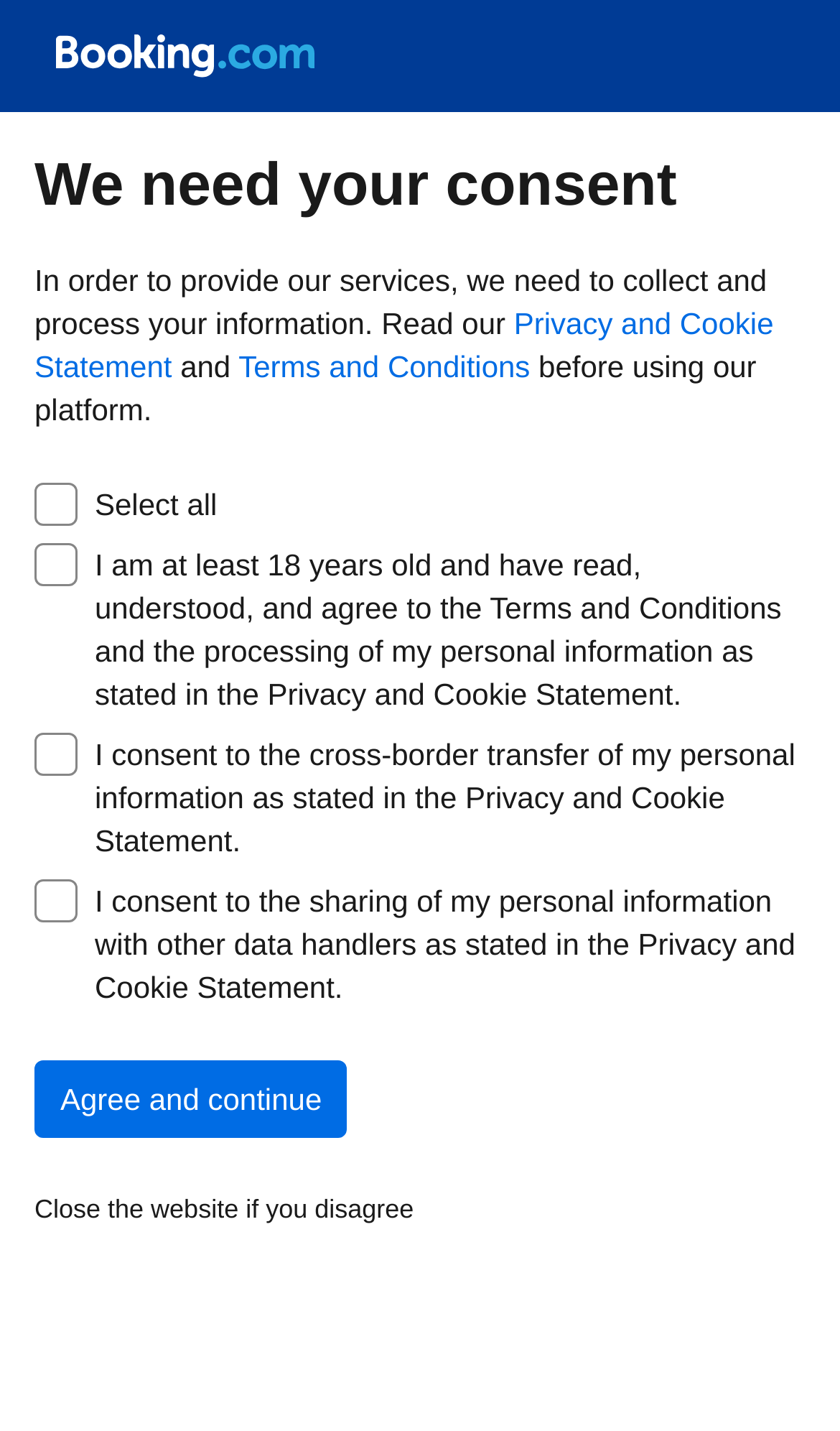What is the next step after agreeing to the terms?
Using the information from the image, provide a comprehensive answer to the question.

After agreeing to the terms, the next step is to click the 'Agree and continue' button, which is located at the bottom of the webpage.